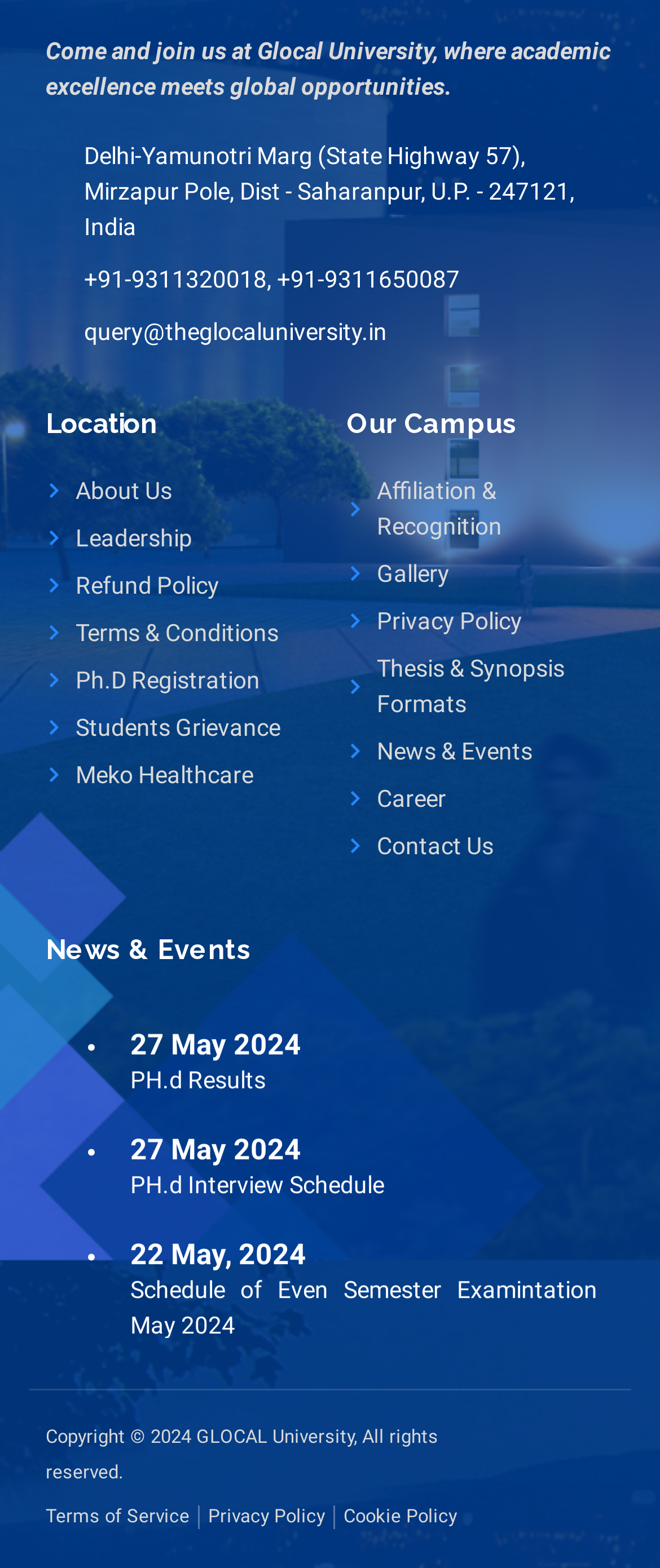Please identify the bounding box coordinates of the element on the webpage that should be clicked to follow this instruction: "Read PH.d Results". The bounding box coordinates should be given as four float numbers between 0 and 1, formatted as [left, top, right, bottom].

[0.197, 0.569, 0.456, 0.591]